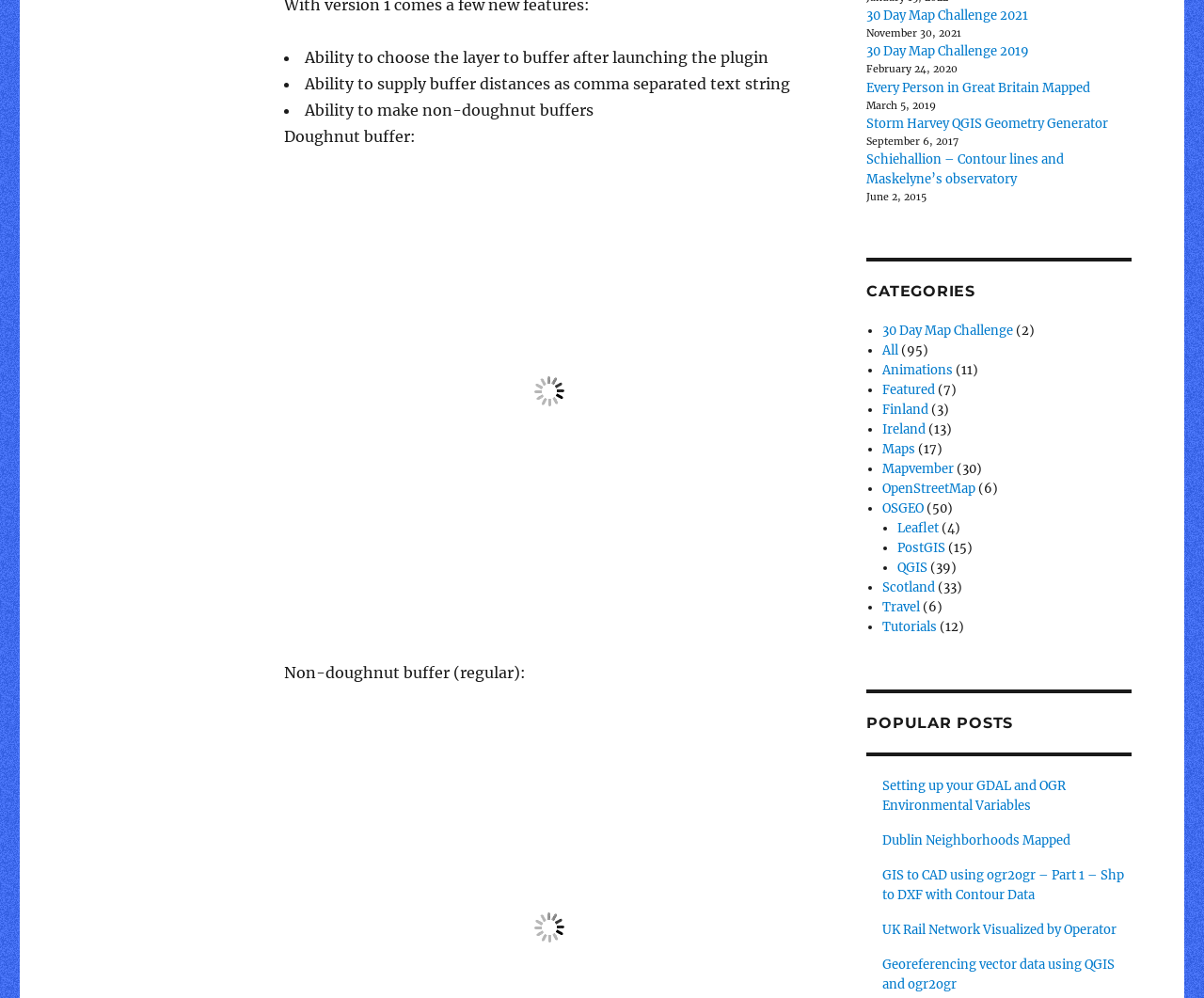Please answer the following question using a single word or phrase: 
What is the first ability mentioned in the list?

Ability to choose the layer to buffer after launching the plugin